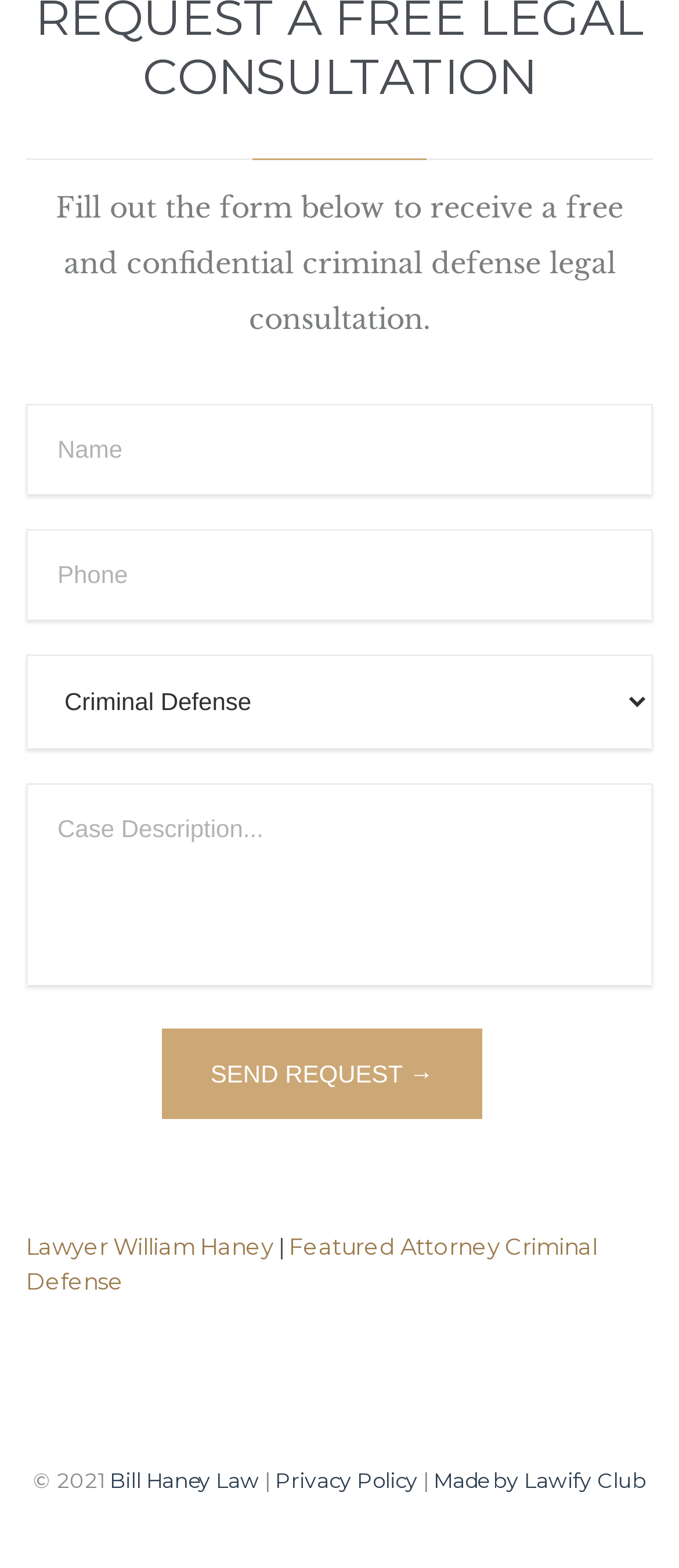What is the copyright year?
Please answer the question as detailed as possible based on the image.

The copyright year is 2021, as indicated by the StaticText element with the text '© 2021'.